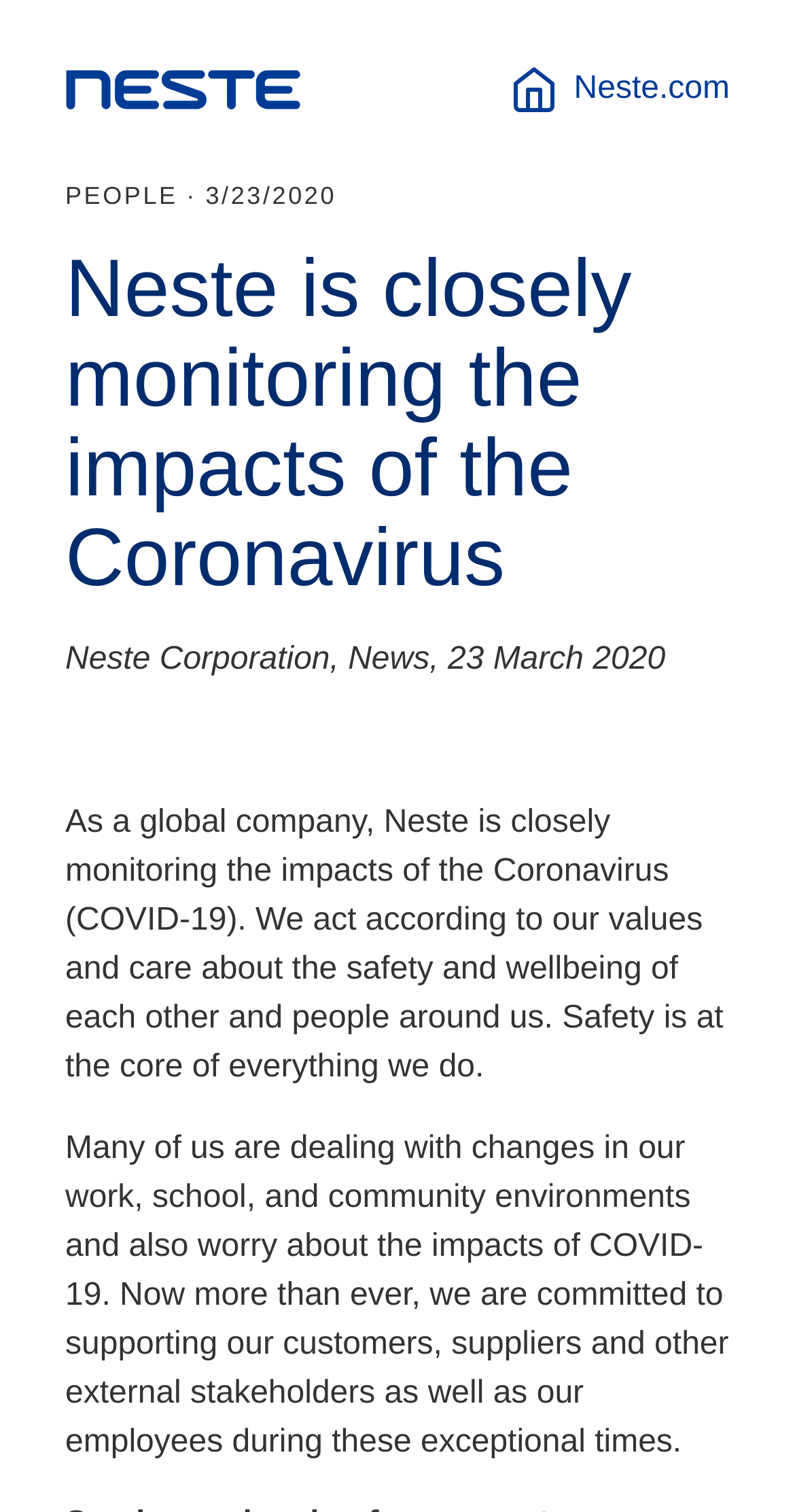From the element description parent_node: Neste.com title="Neste home", predict the bounding box coordinates of the UI element. The coordinates must be specified in the format (top-left x, top-left y, bottom-right x, bottom-right y) and should be within the 0 to 1 range.

[0.082, 0.046, 0.379, 0.073]